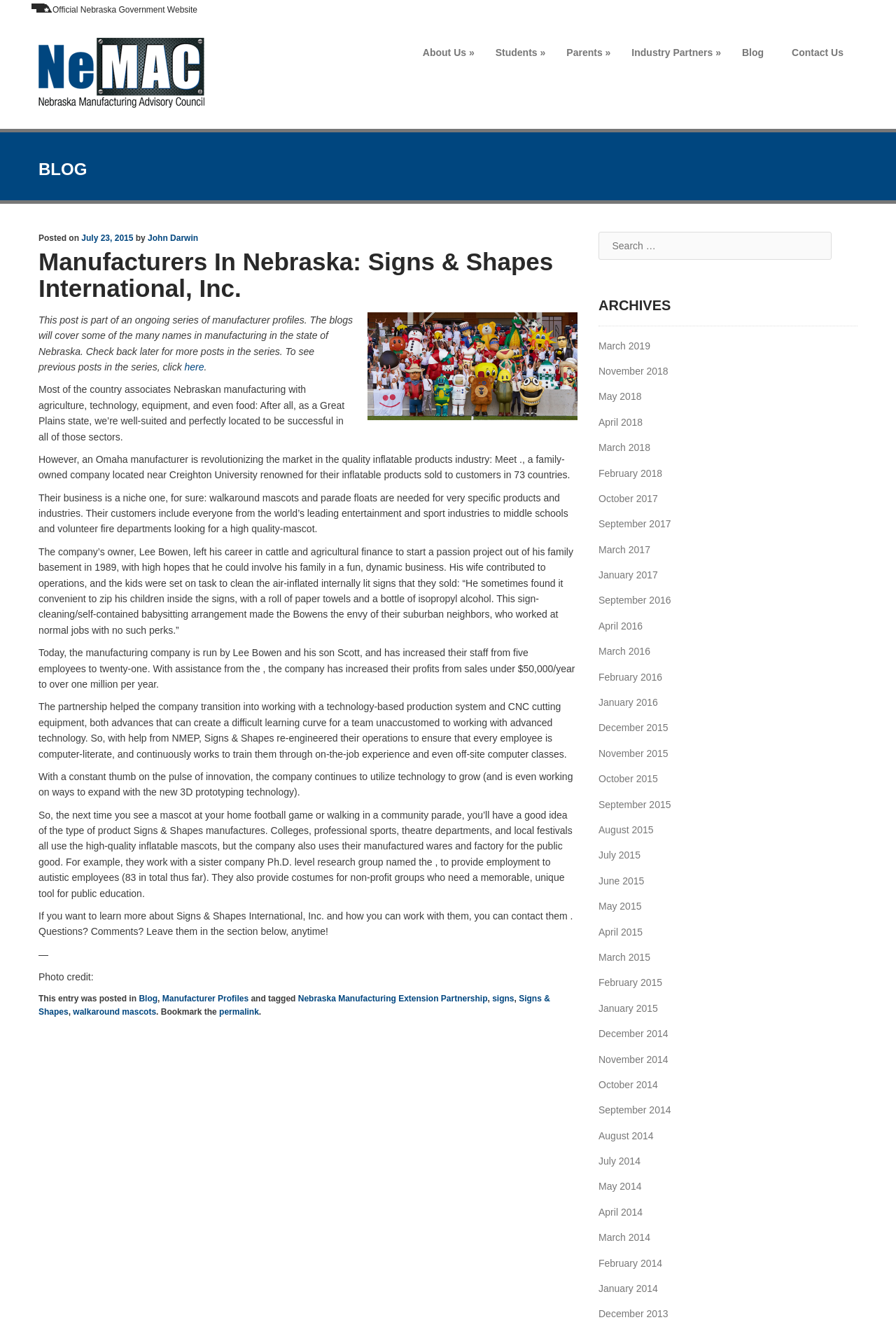What type of products does Signs & Shapes International, Inc. manufacture?
Analyze the image and deliver a detailed answer to the question.

The answer can be found in the paragraph that describes the company's products, where it is mentioned that the company manufactures high-quality inflatable products, including walkaround mascots and parade floats.